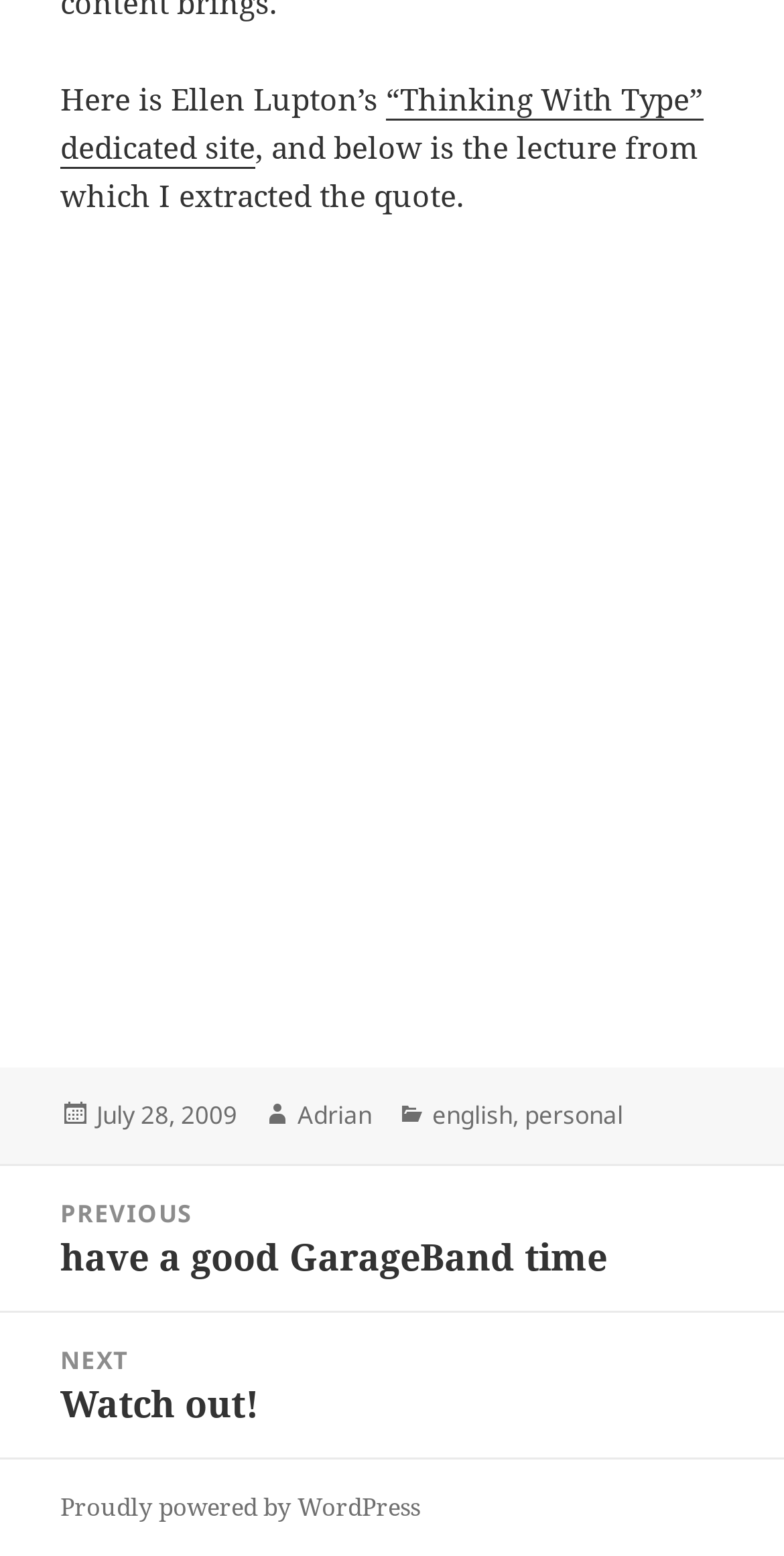Pinpoint the bounding box coordinates of the element that must be clicked to accomplish the following instruction: "visit the dedicated site for 'Thinking With Type'". The coordinates should be in the format of four float numbers between 0 and 1, i.e., [left, top, right, bottom].

[0.077, 0.05, 0.897, 0.108]